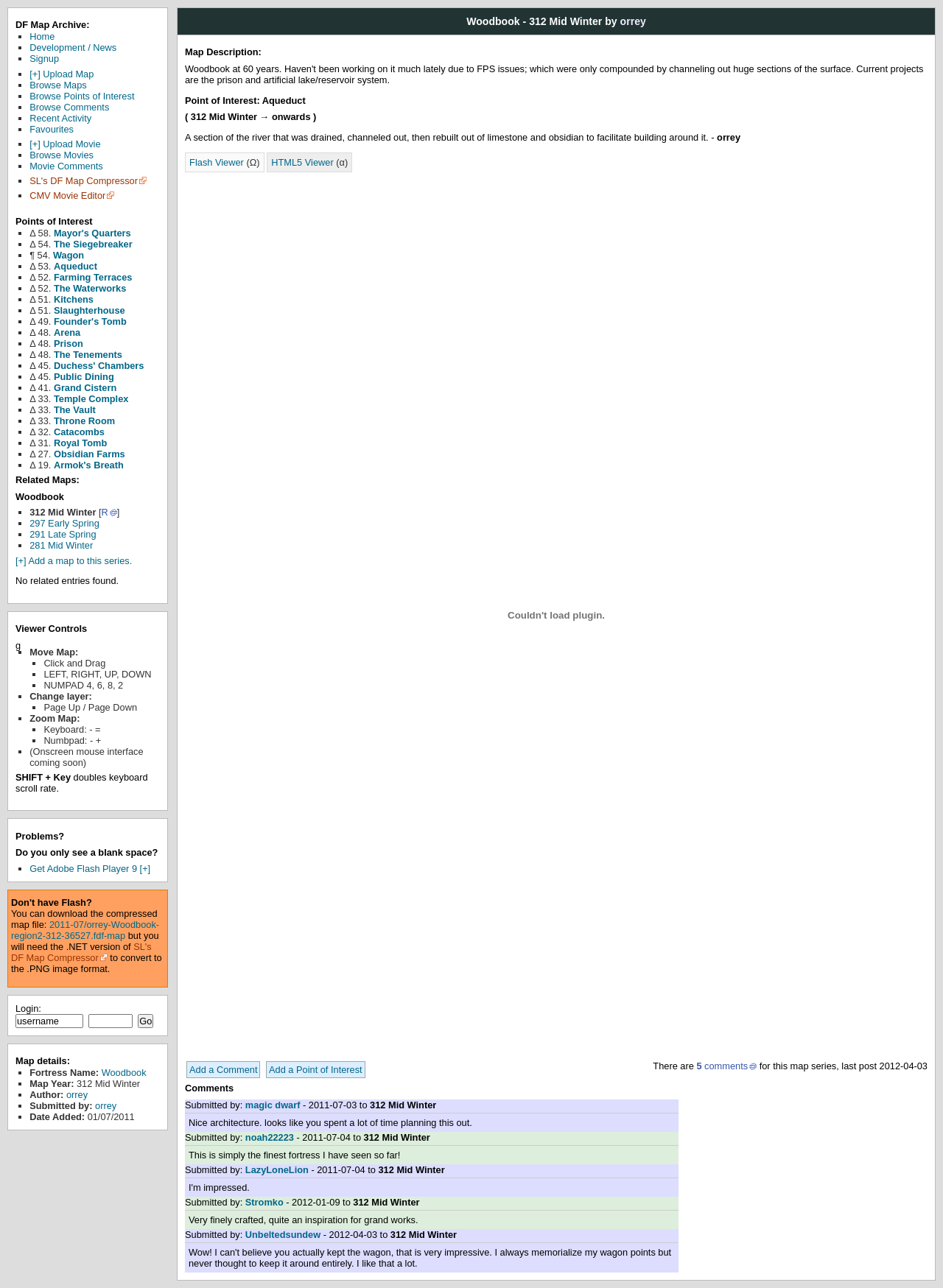Using the webpage screenshot, locate the HTML element that fits the following description and provide its bounding box: "CMV Movie Editor".

[0.031, 0.147, 0.121, 0.156]